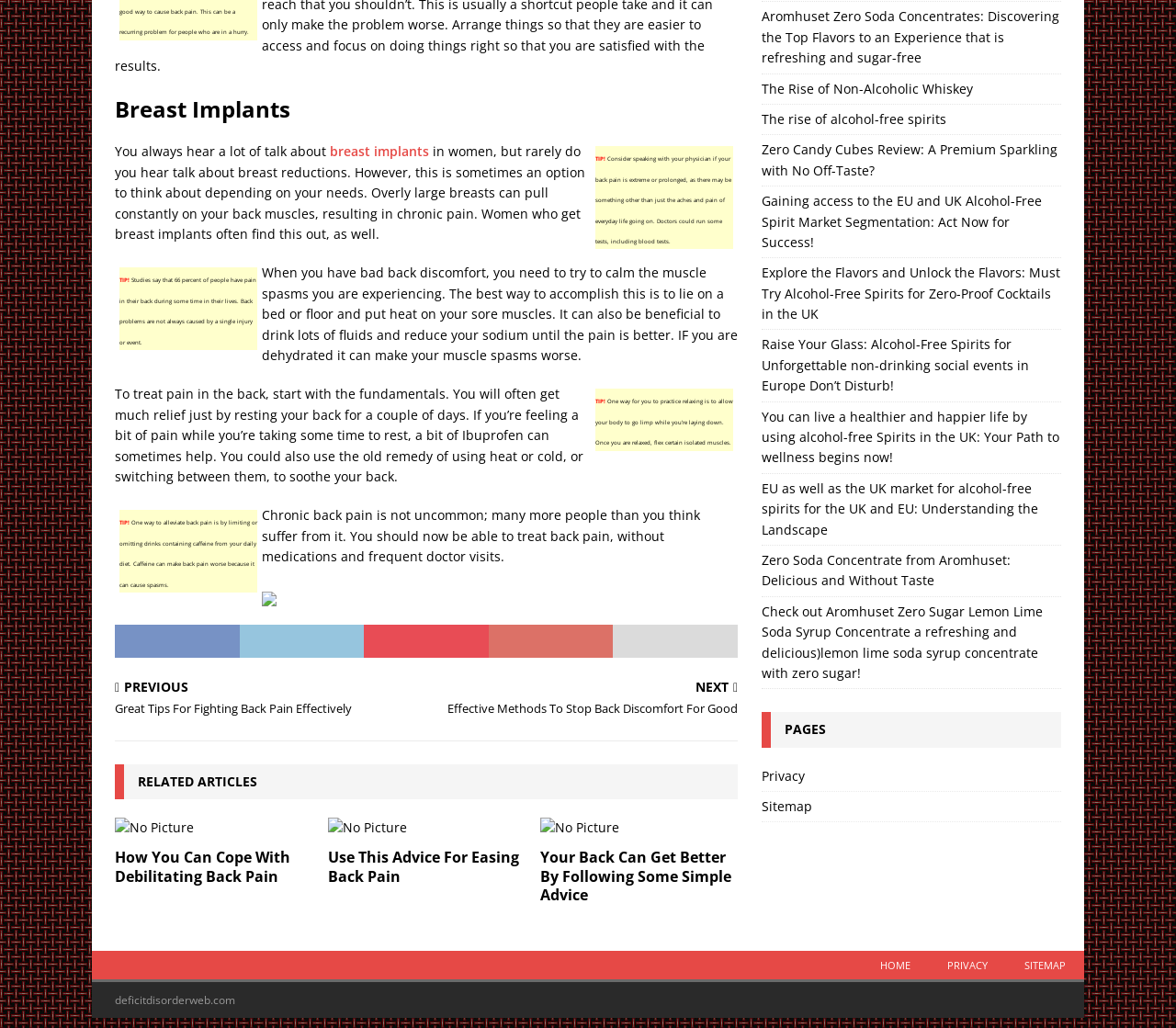Locate the bounding box of the UI element based on this description: "Sitemap". Provide four float numbers between 0 and 1 as [left, top, right, bottom].

[0.855, 0.925, 0.922, 0.953]